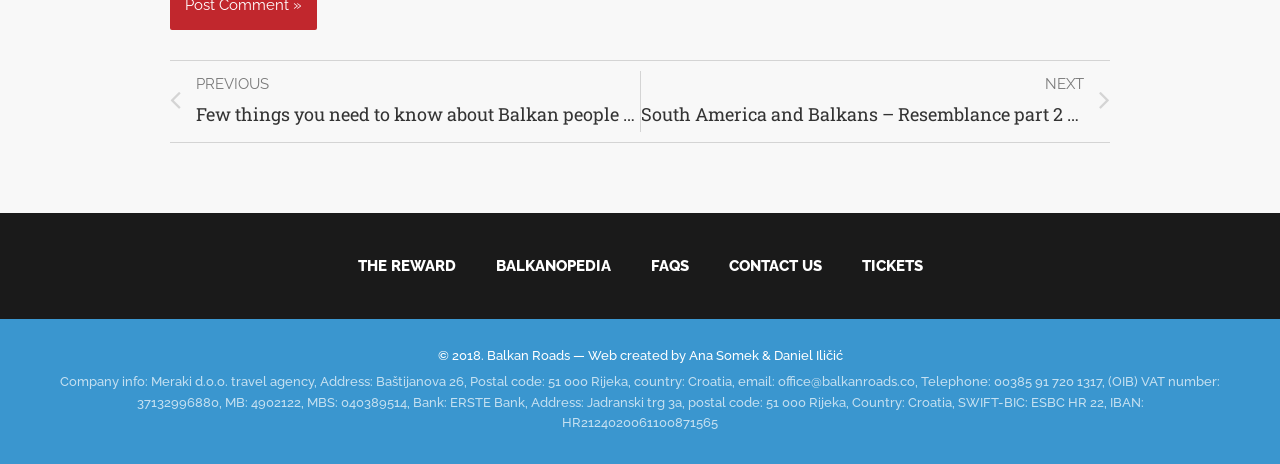Pinpoint the bounding box coordinates of the clickable element to carry out the following instruction: "go to next page."

[0.5, 0.152, 0.867, 0.284]